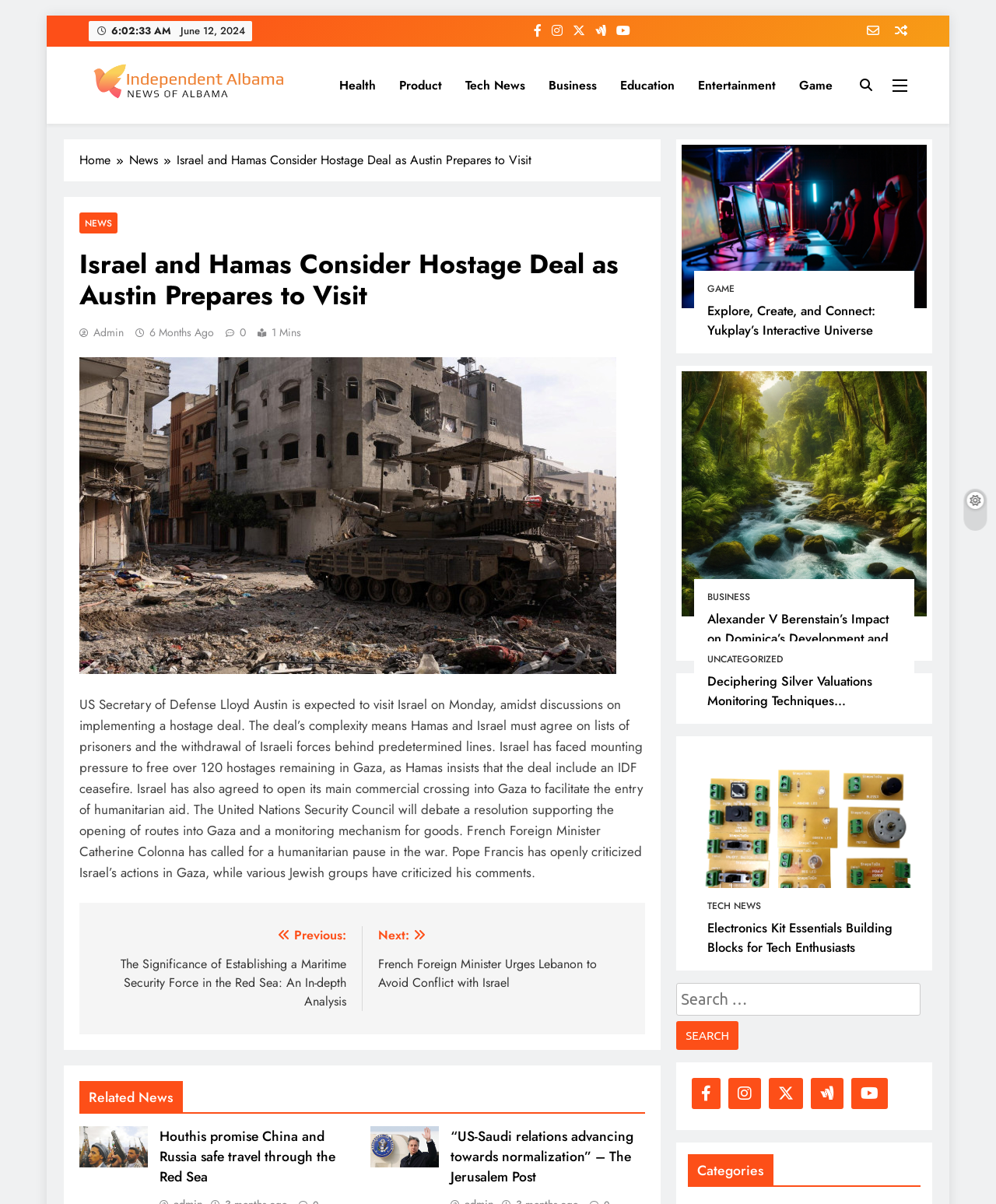Provide the bounding box coordinates of the HTML element described by the text: "News". The coordinates should be in the format [left, top, right, bottom] with values between 0 and 1.

[0.08, 0.177, 0.118, 0.194]